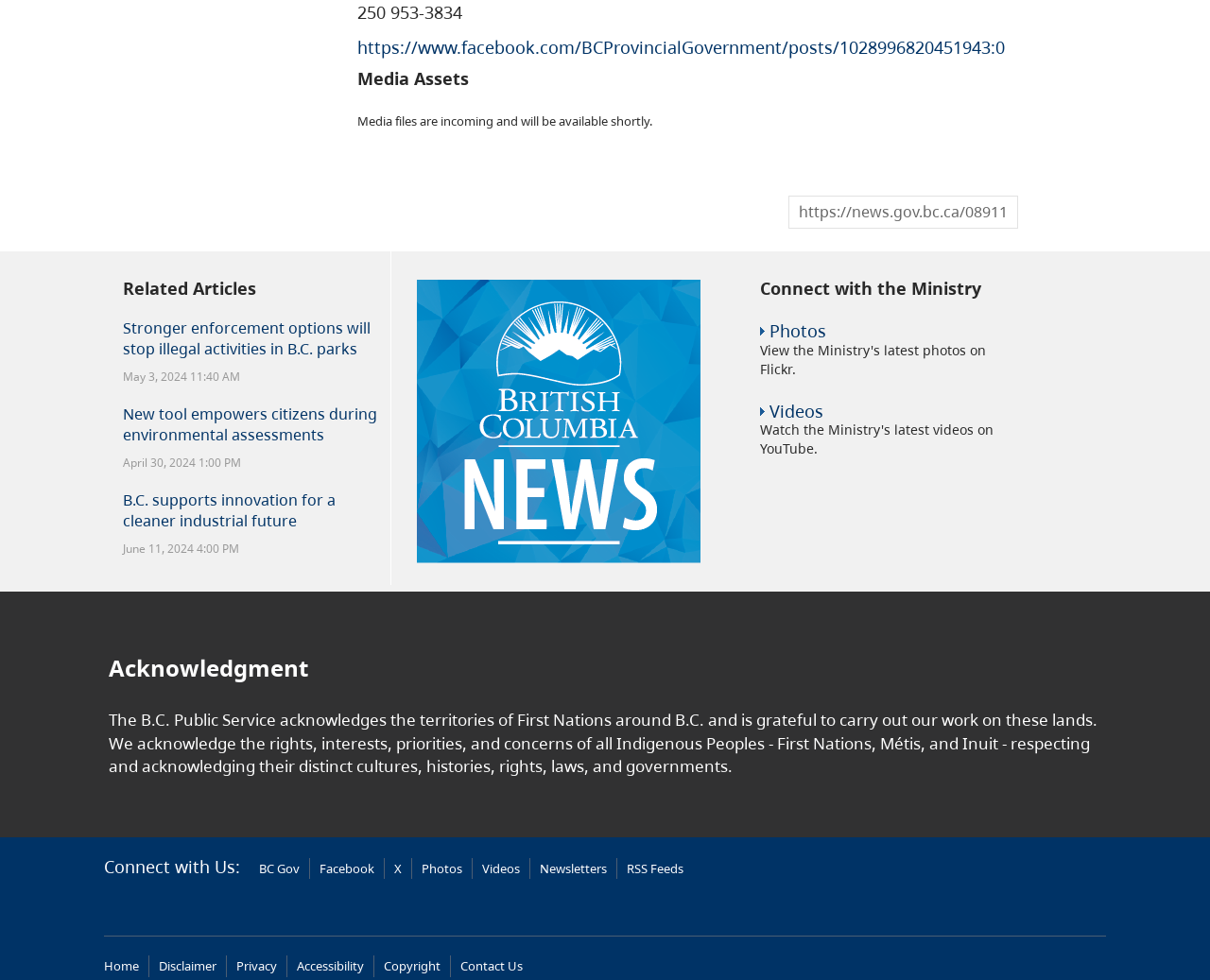Please locate the bounding box coordinates of the region I need to click to follow this instruction: "Visit the 'Photos' page".

[0.636, 0.326, 0.683, 0.349]